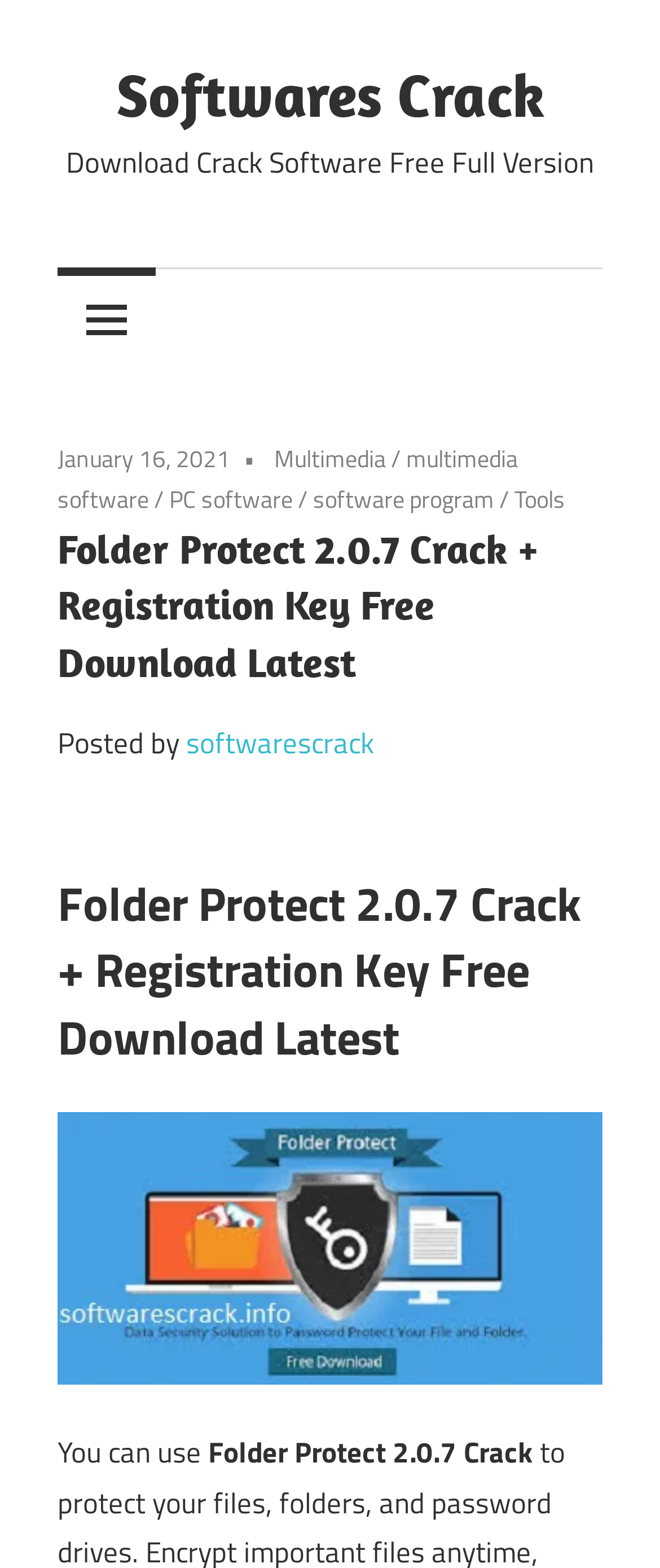Extract the top-level heading from the webpage and provide its text.

Folder Protect 2.0.7 Crack + Registration Key Free Download Latest